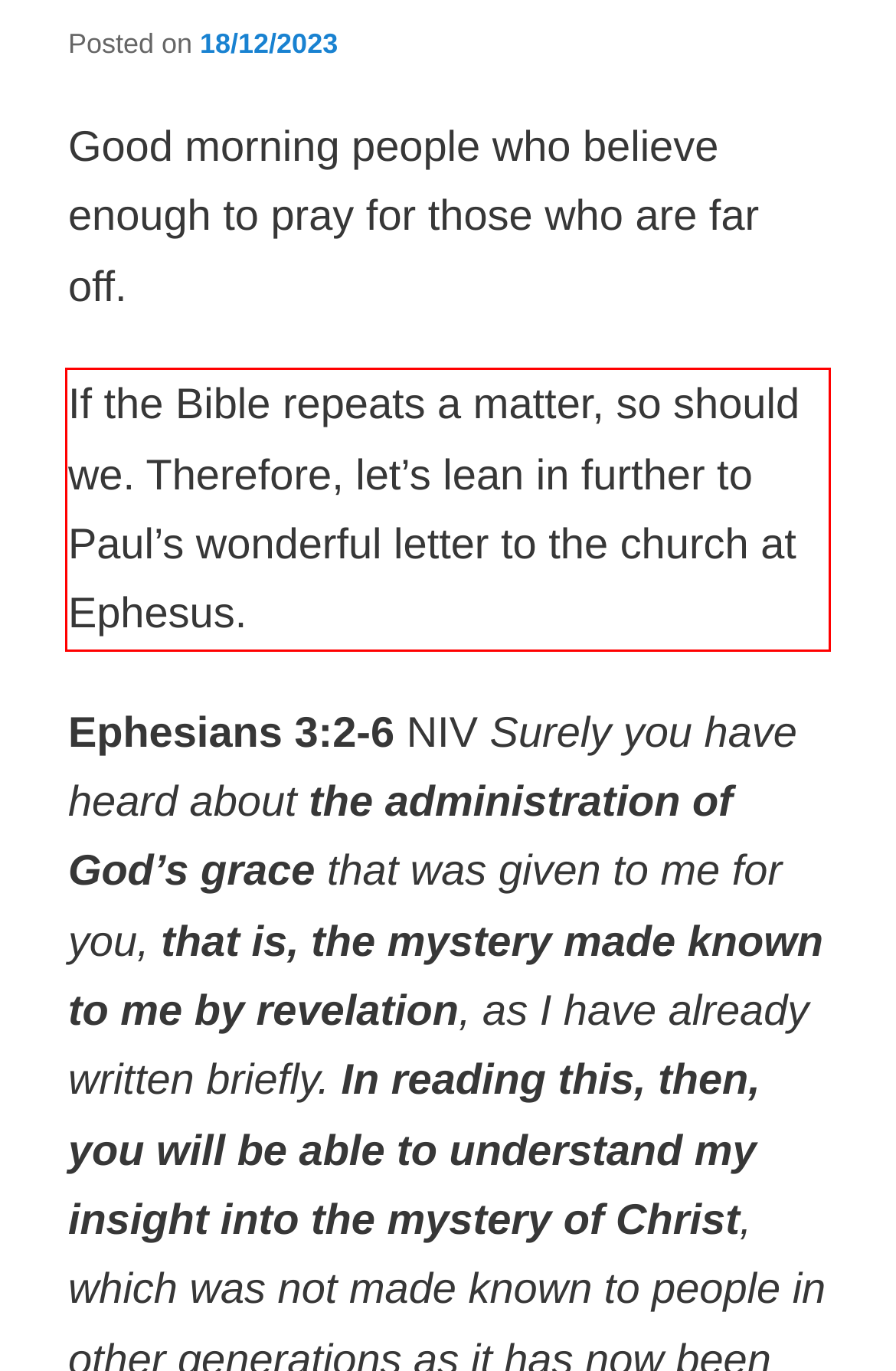In the screenshot of the webpage, find the red bounding box and perform OCR to obtain the text content restricted within this red bounding box.

If the Bible repeats a matter, so should we. Therefore, let’s lean in further to Paul’s wonderful letter to the church at Ephesus.